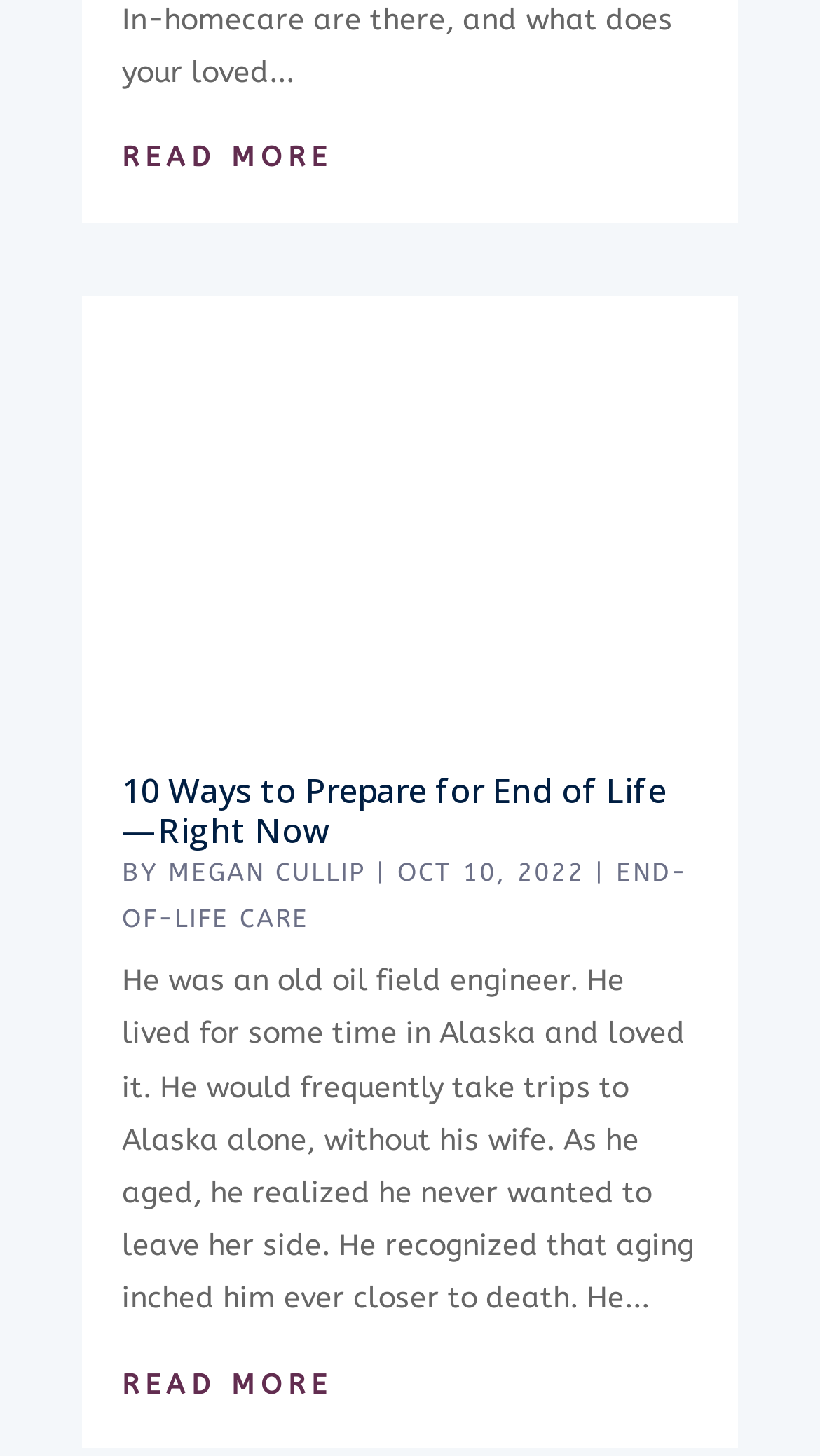Who is the author of the article?
Using the image as a reference, answer with just one word or a short phrase.

MEGAN CULLIP